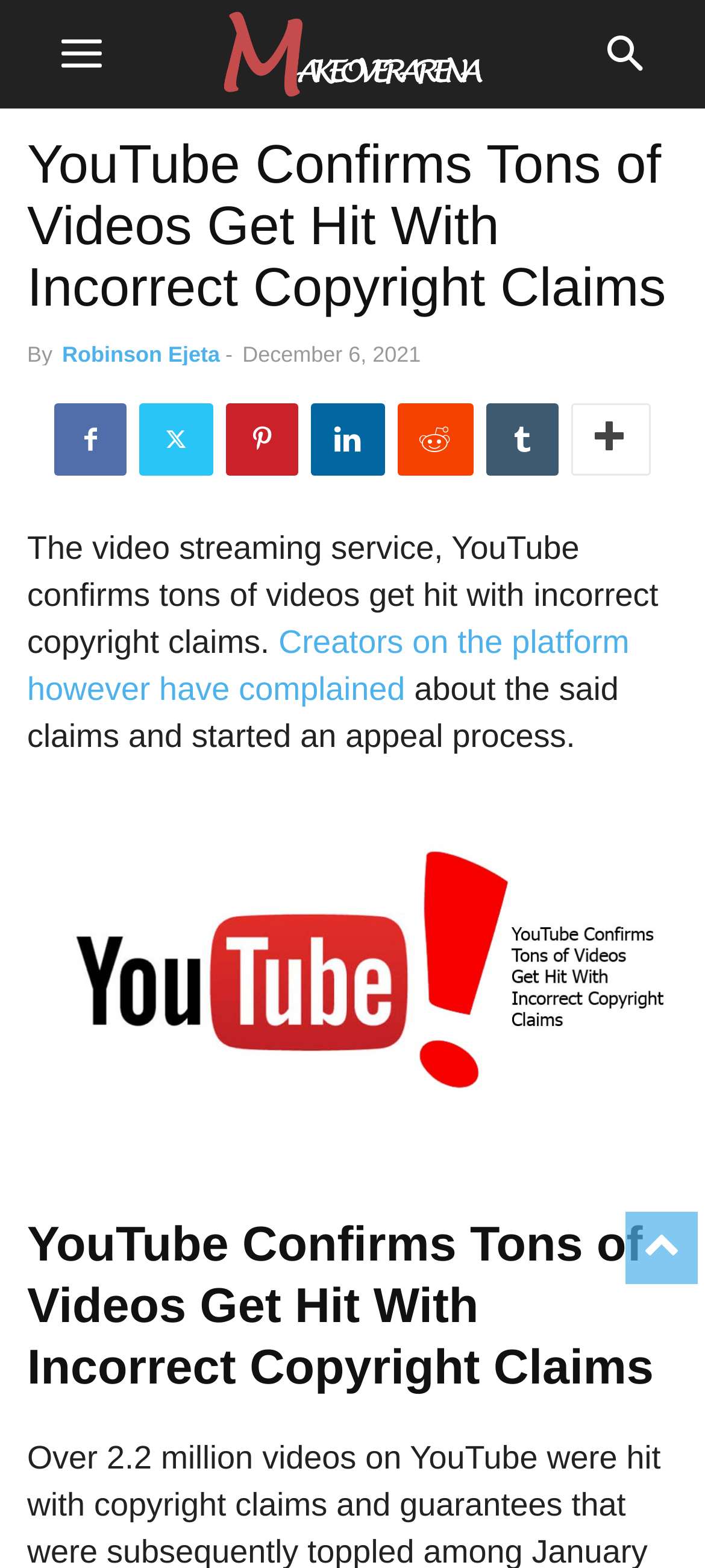Find and generate the main title of the webpage.

YouTube Confirms Tons of Videos Get Hit With Incorrect Copyright Claims